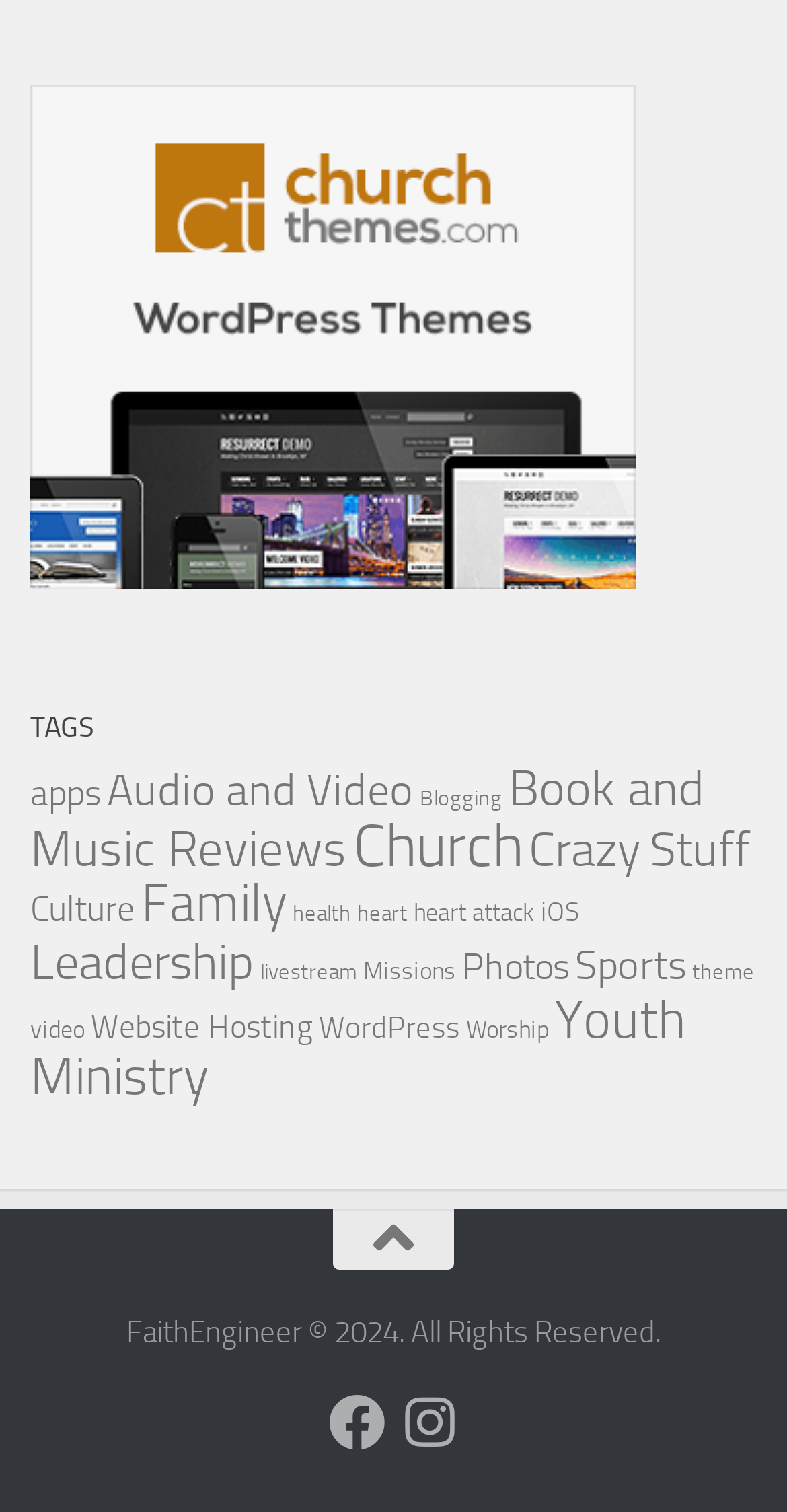Determine the bounding box for the UI element that matches this description: "theme".

[0.879, 0.634, 0.959, 0.651]